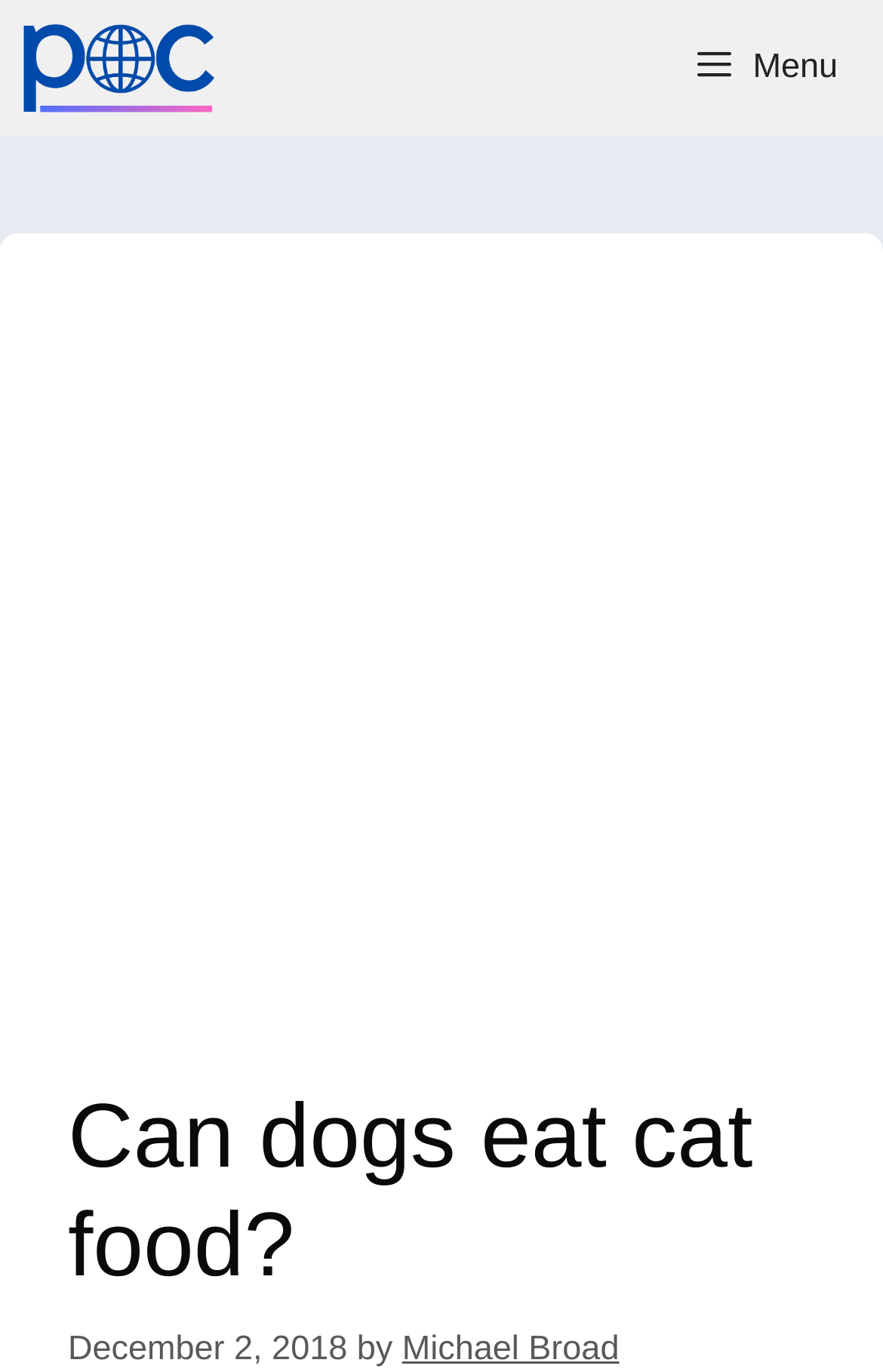Respond to the question below with a single word or phrase: What is the name of the website?

Freethinking Animal Advocacy